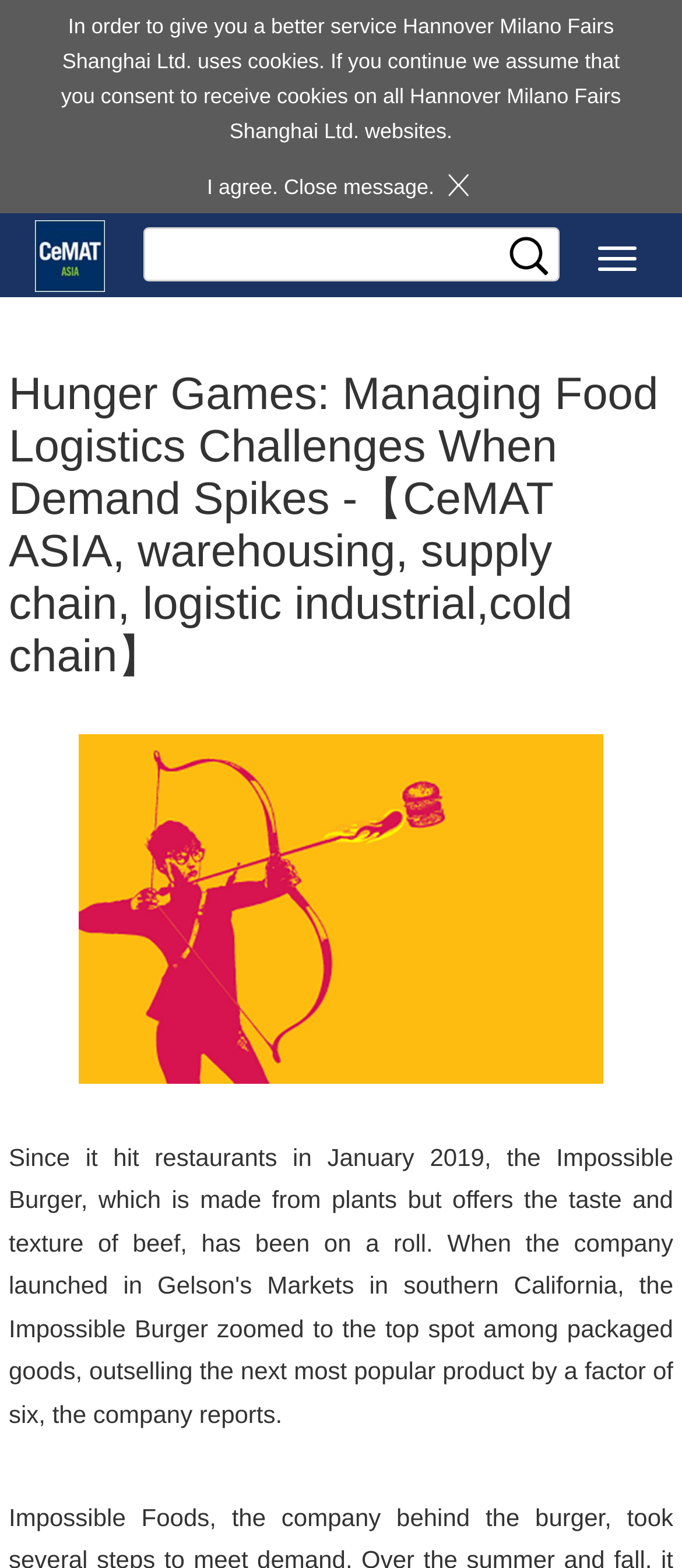Give a concise answer using only one word or phrase for this question:
What is the language of the webpage?

Chinese and English